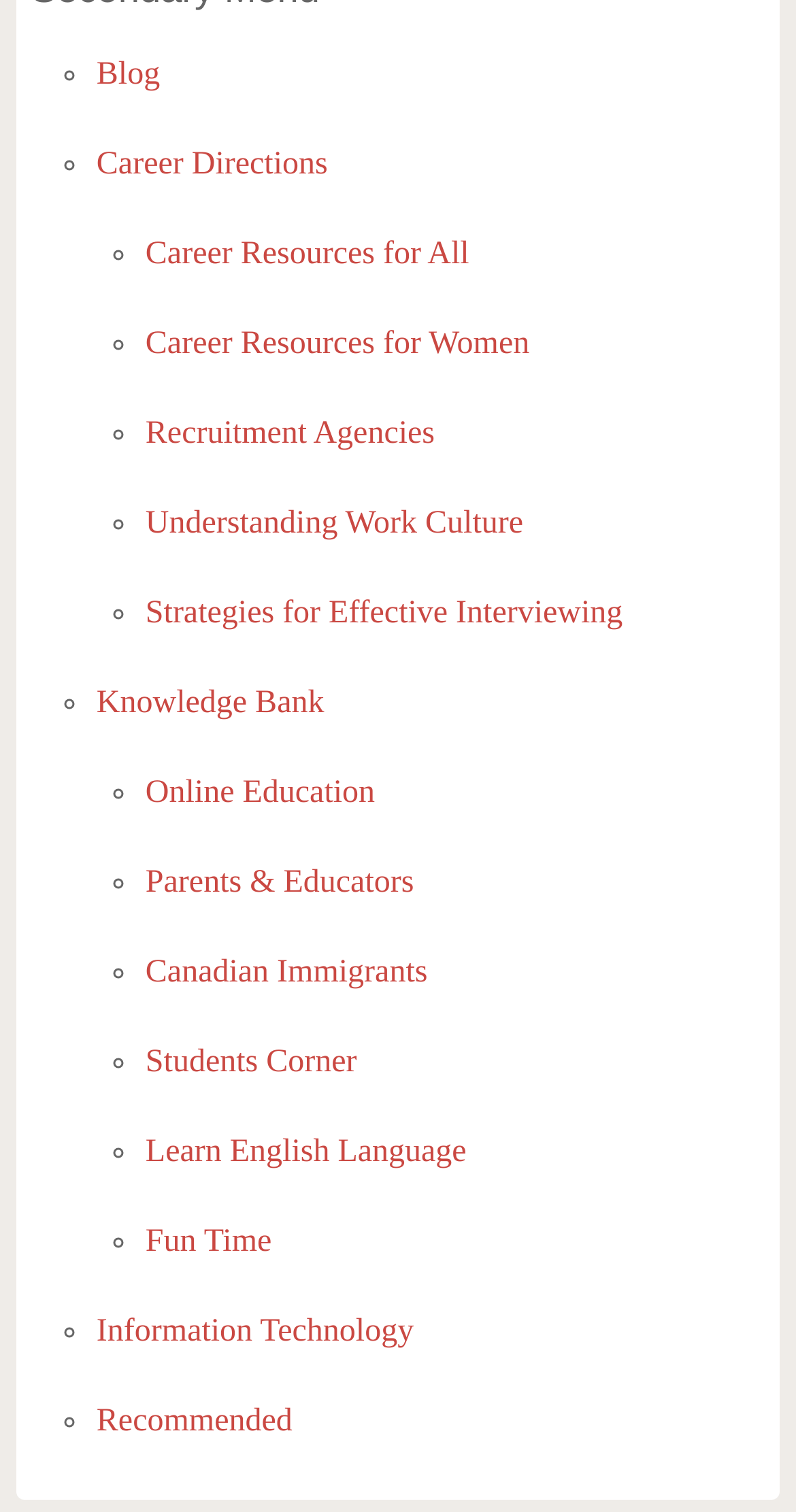What is the topic of the last link on the webpage?
Examine the image and give a concise answer in one word or a short phrase.

Recommended